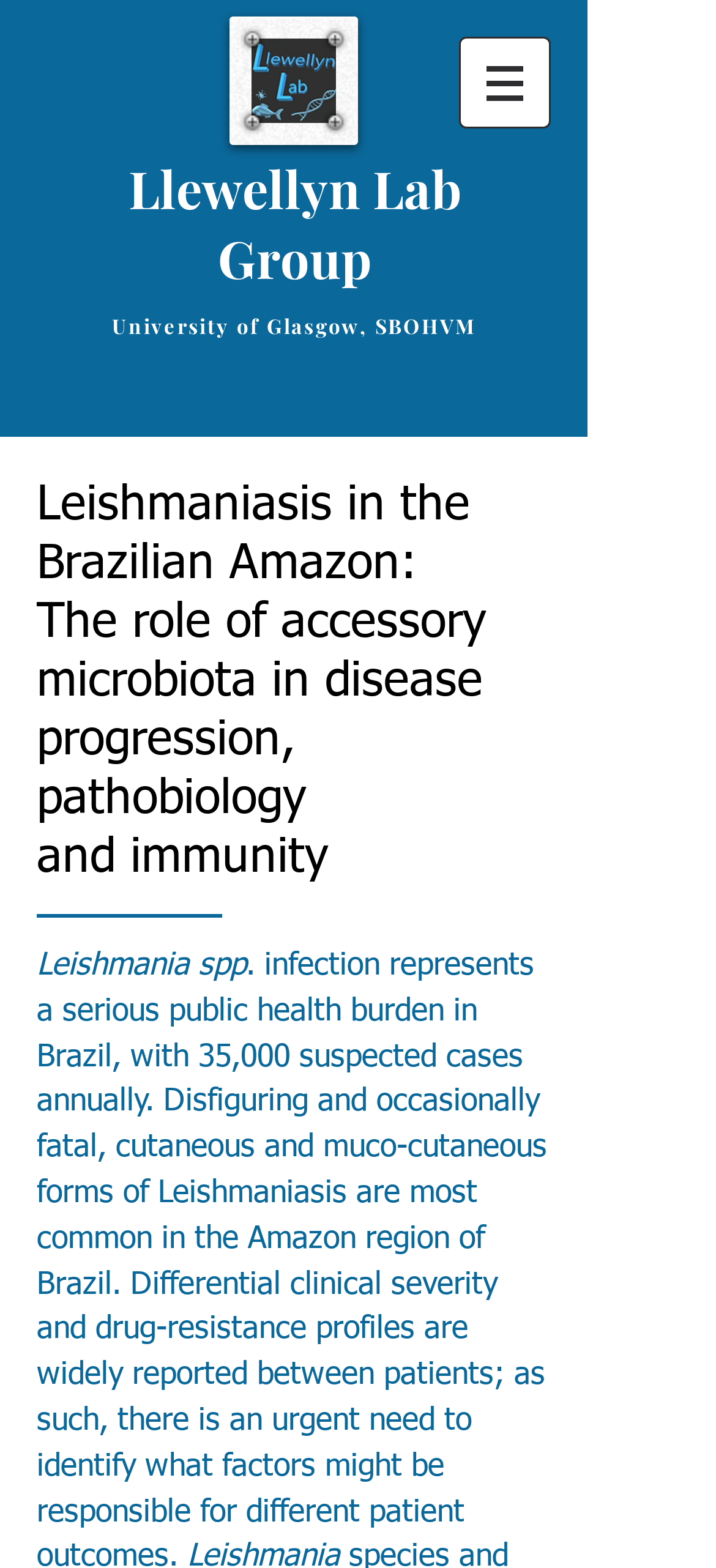Identify the bounding box for the UI element described as: "University of Glasgow, SBOHVM". The coordinates should be four float numbers between 0 and 1, i.e., [left, top, right, bottom].

[0.157, 0.199, 0.664, 0.217]